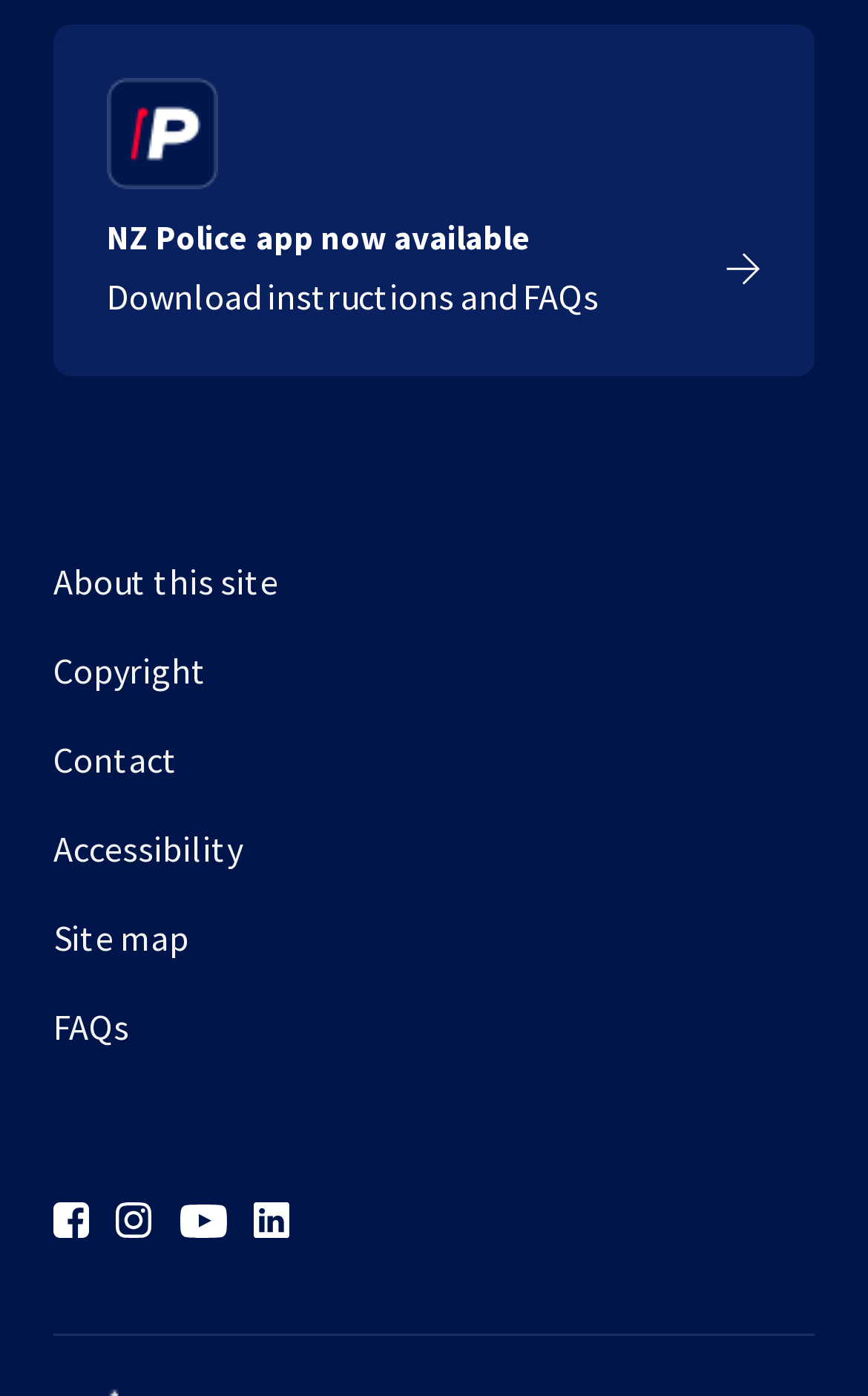What is the purpose of the image with the bounding box coordinates [0.836, 0.167, 0.877, 0.219]?
Respond with a short answer, either a single word or a phrase, based on the image.

App icon